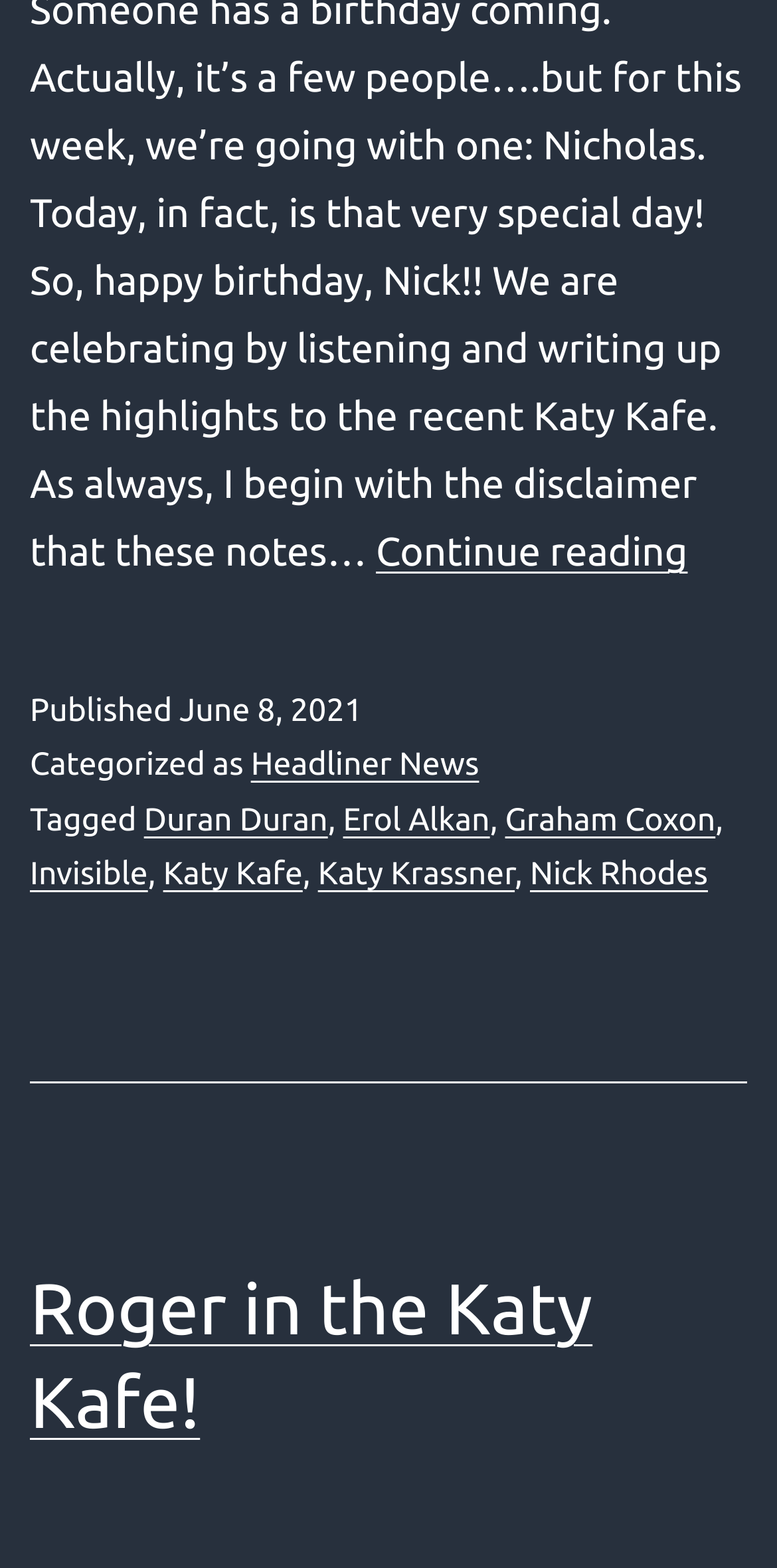Identify the coordinates of the bounding box for the element described below: "Katy Kafe". Return the coordinates as four float numbers between 0 and 1: [left, top, right, bottom].

[0.21, 0.546, 0.39, 0.569]